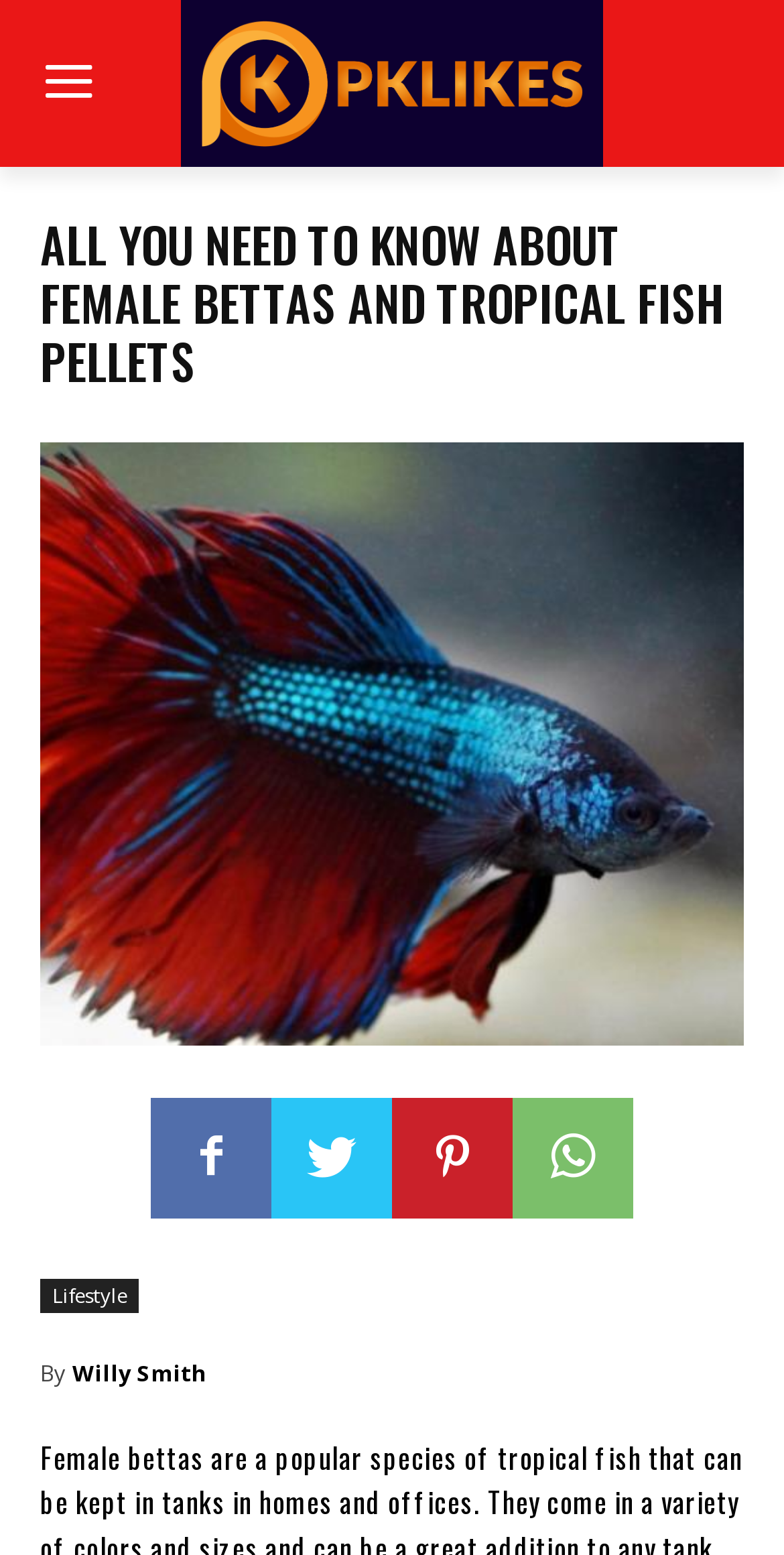Analyze the image and provide a detailed answer to the question: What is the category of the article?

The category of the article is mentioned at the top of the webpage, with a link to the category 'Lifestyle'.